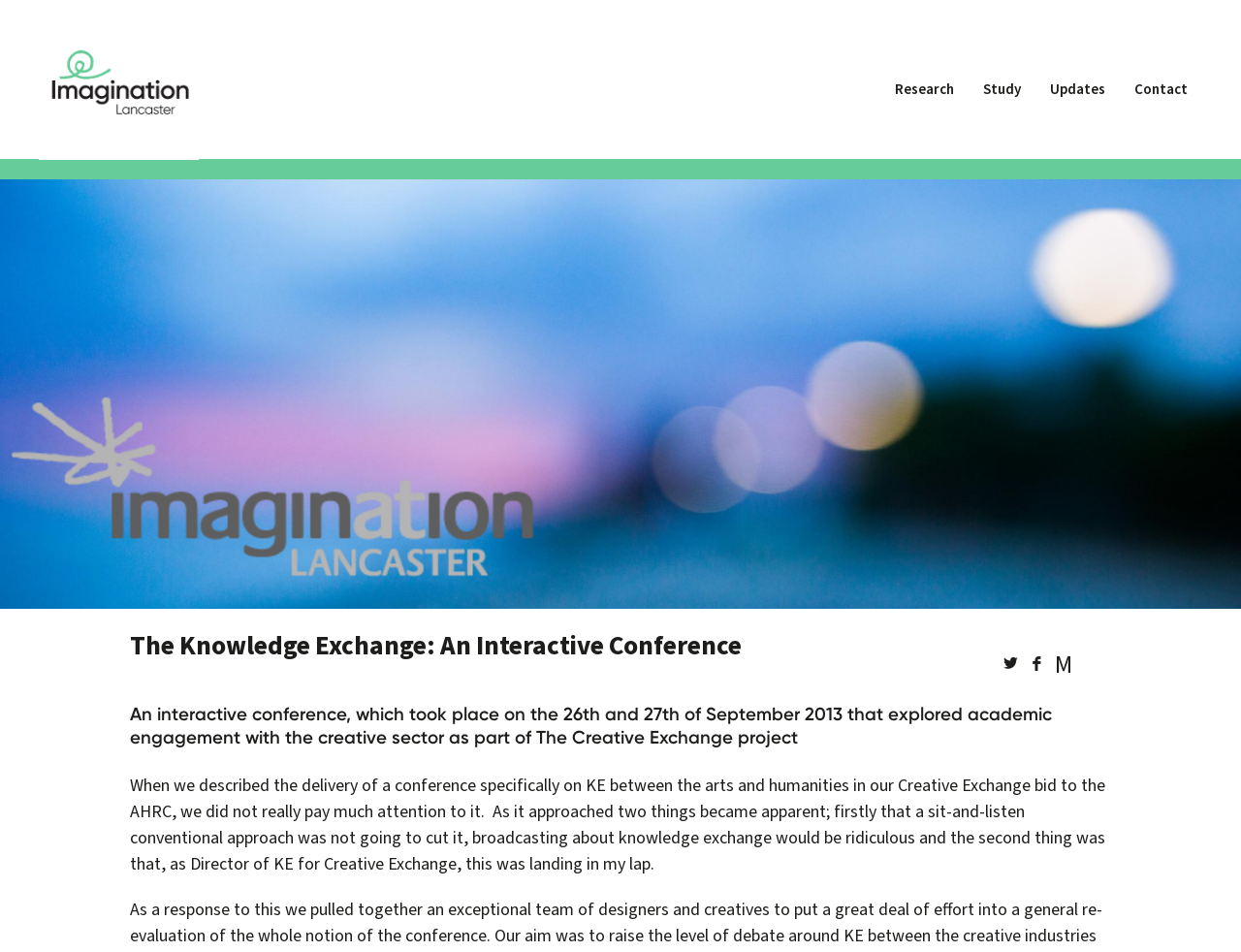Provide the bounding box coordinates of the HTML element described by the text: "About Us".

[0.935, 0.117, 0.951, 0.177]